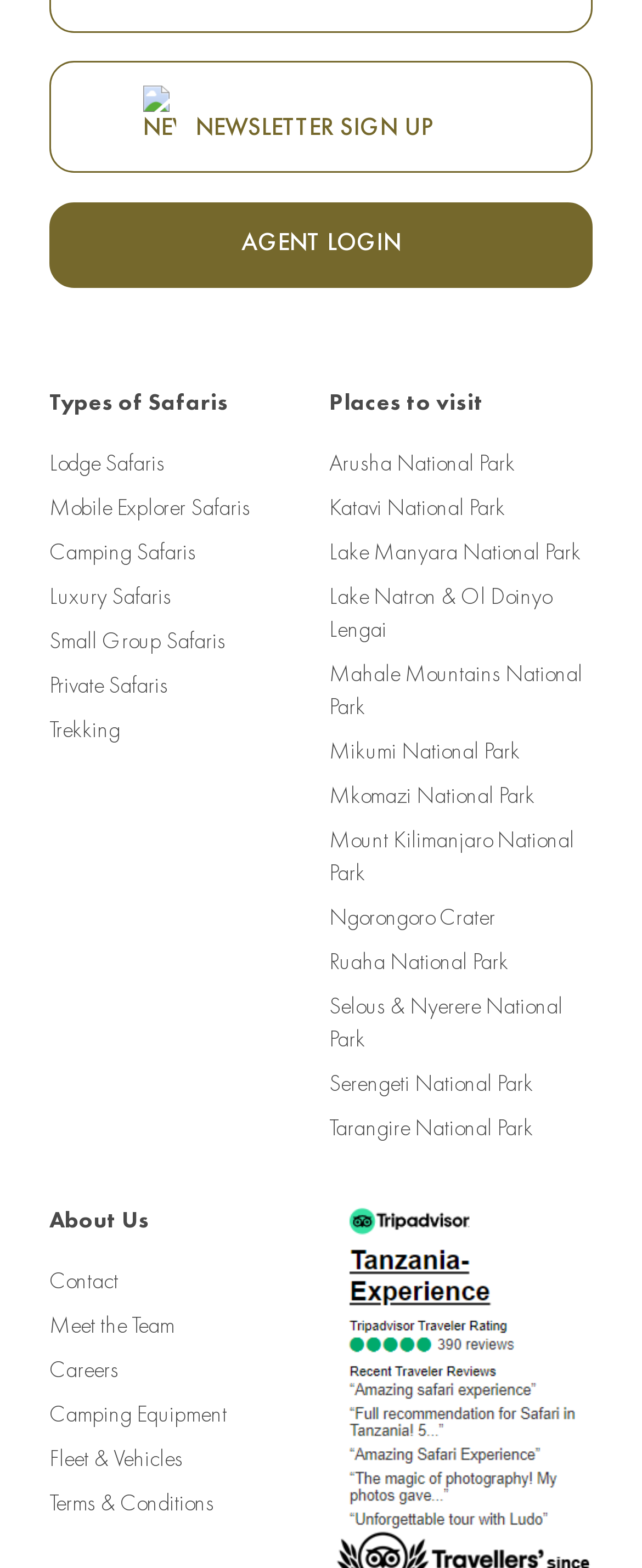Could you indicate the bounding box coordinates of the region to click in order to complete this instruction: "Click on Lodge Safaris".

[0.077, 0.286, 0.256, 0.307]